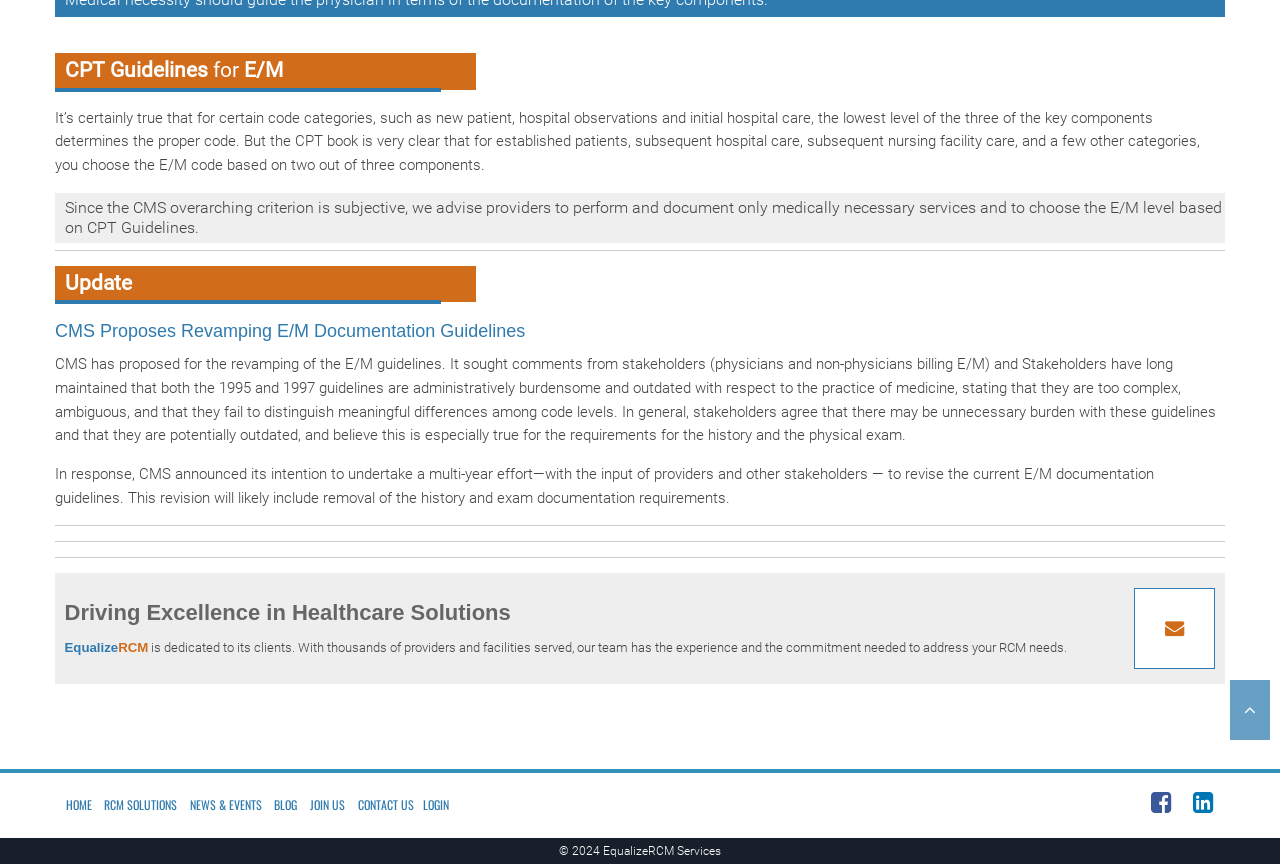Identify the bounding box of the HTML element described here: "BLOG". Provide the coordinates as four float numbers between 0 and 1: [left, top, right, bottom].

[0.214, 0.896, 0.235, 0.941]